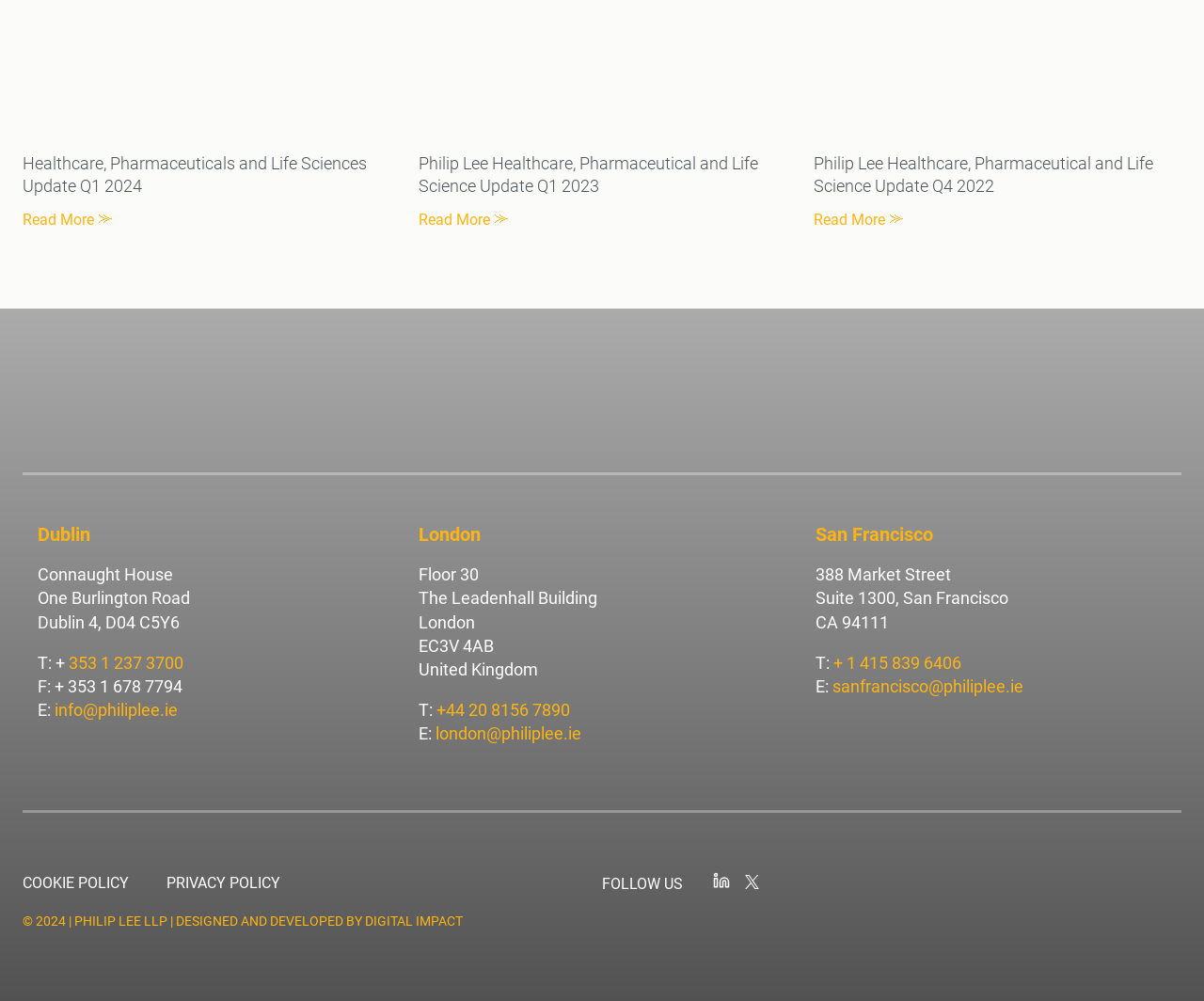What is the name of the law firm?
Using the visual information from the image, give a one-word or short-phrase answer.

Philip Lee